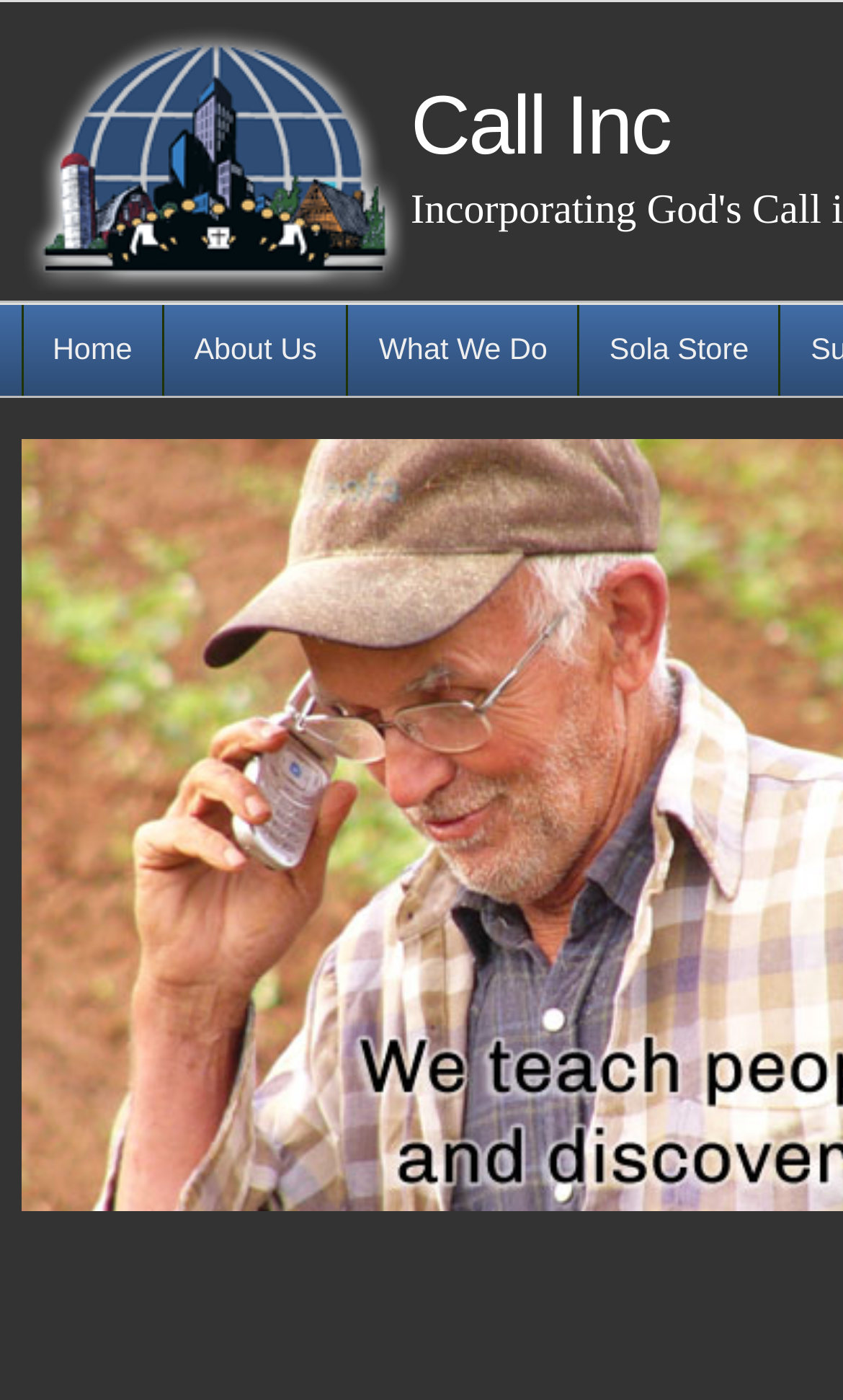Given the description "Subscribe", determine the bounding box of the corresponding UI element.

None